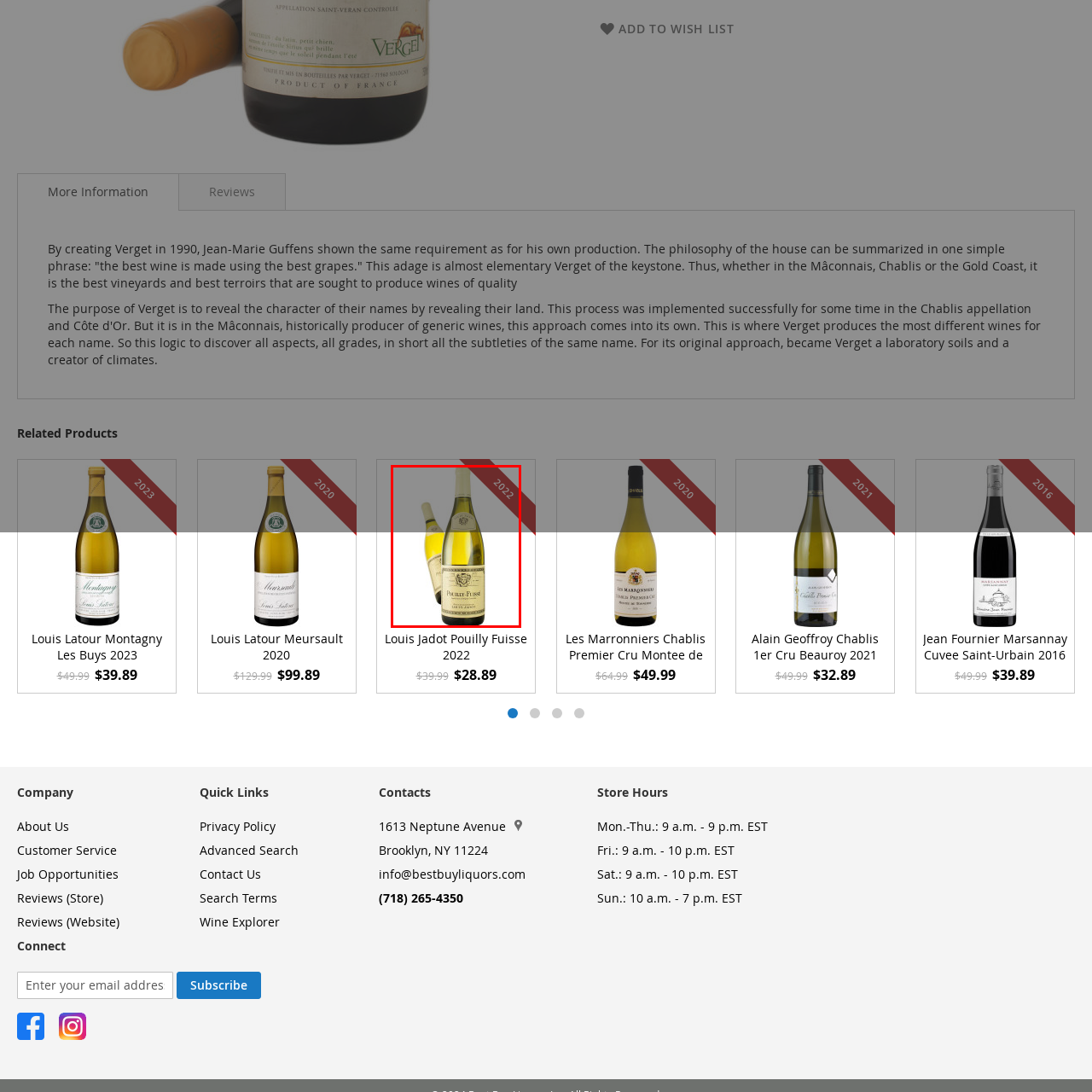Focus on the area highlighted by the red bounding box and give a thorough response to the following question, drawing from the image: What type of dishes is the wine suitable for?

According to the caption, the Pouilly-Fuissé is a delightful choice for pairing with seafood or poultry dishes due to its vibrant flavors and rich texture.